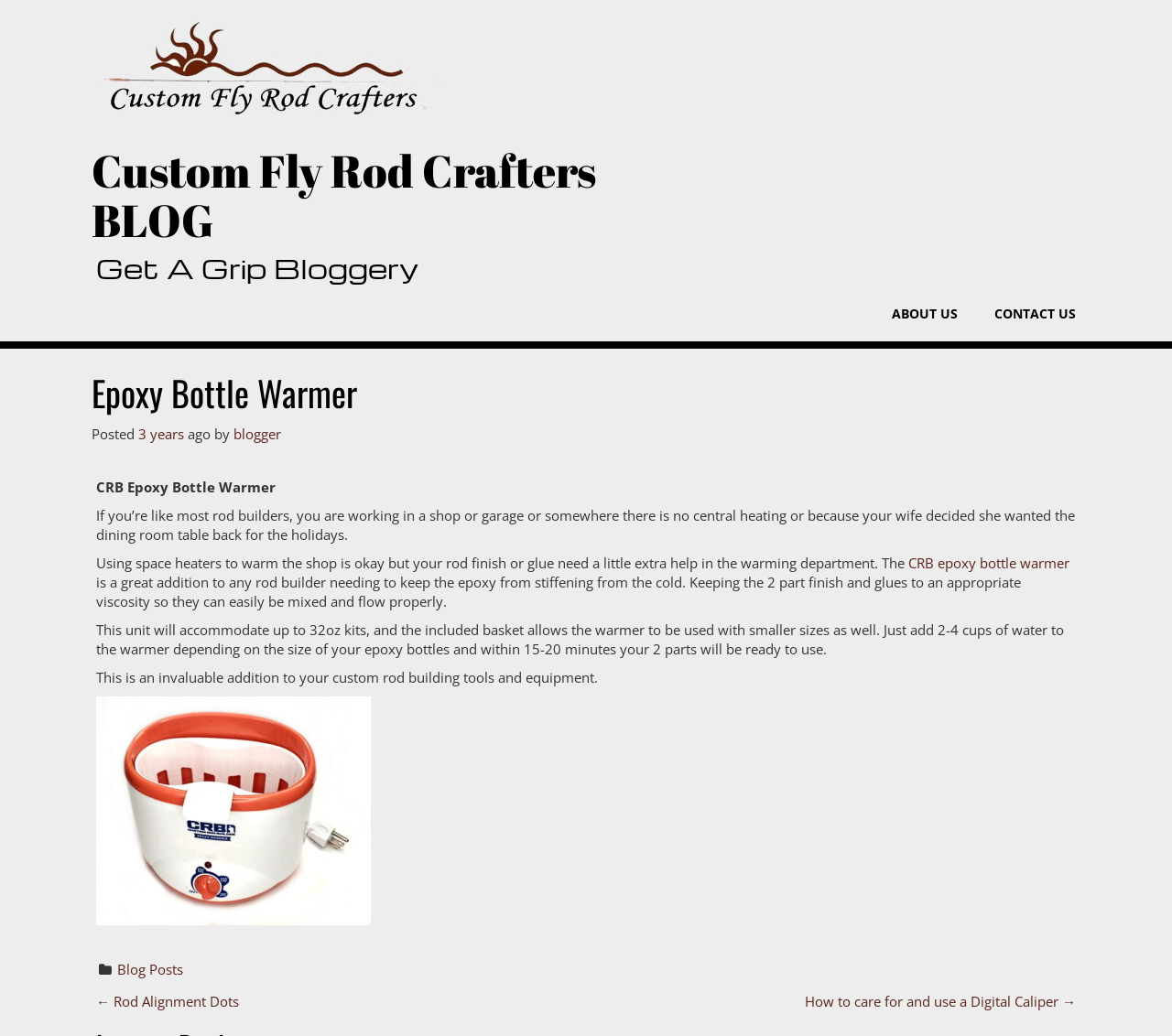Look at the image and give a detailed response to the following question: What is the topic of the current blog post?

The topic of the current blog post can be determined by reading the title of the post, which is 'Epoxy Bottle Warmer'. This title is located at the top of the page and is the main heading of the post.